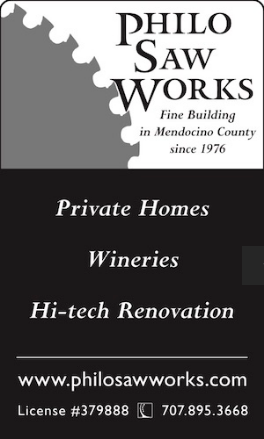Detail everything you observe in the image.

The image showcases the logo and advertising for "Philo Saw Works," a fine building company established in Mendocino County since 1976. The design features a sharp, stylized saw blade motif, emphasizing the craft associated with woodworking and construction. Below the company name, the text highlights their expertise in creating private homes, wineries, and hi-tech renovations. The bottom of the image includes their website and contact details, reinforcing their professional identity and inviting potential clients to connect. This visual representation not only illustrates the brand's services but also evokes a sense of quality and craftsmanship in construction.